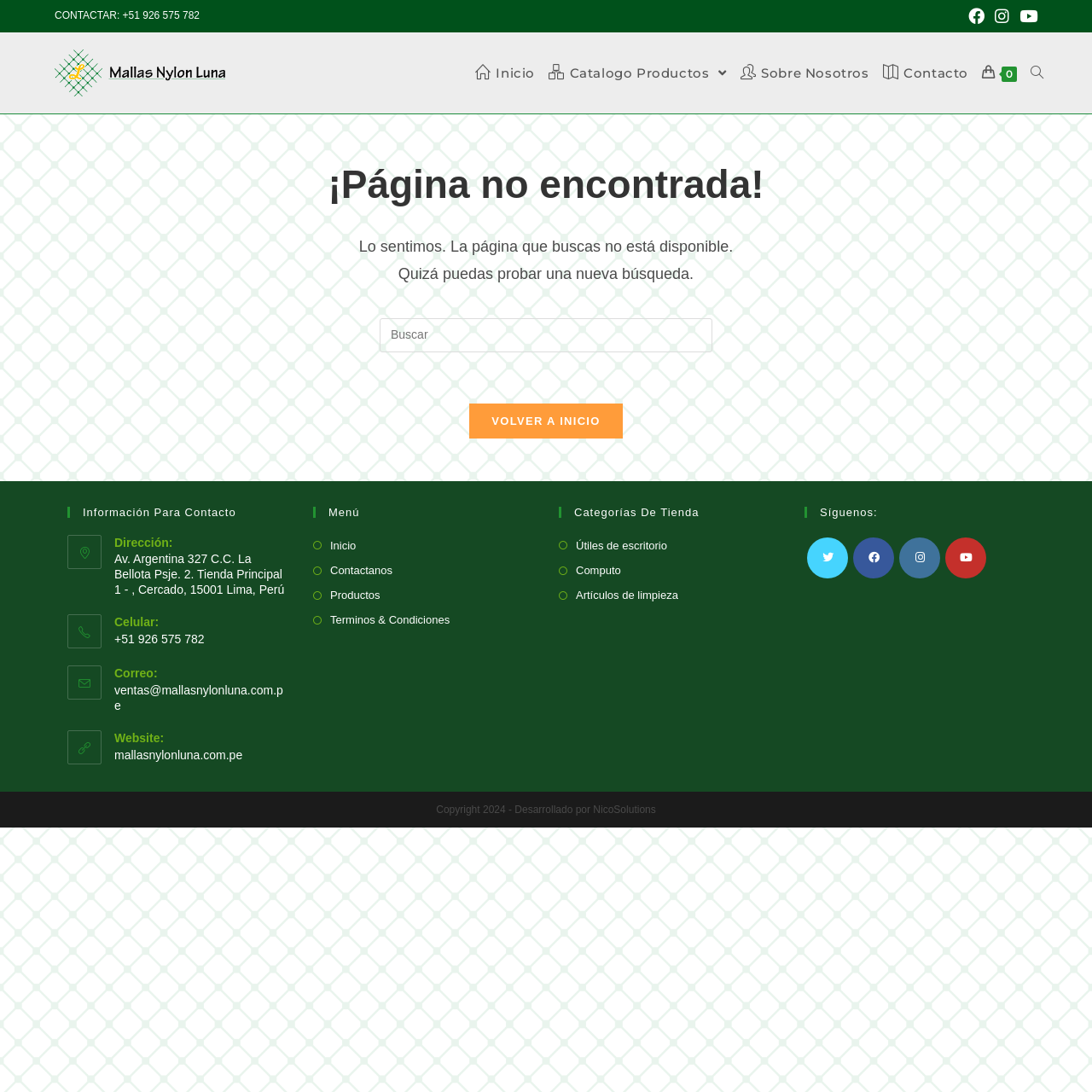Identify the bounding box coordinates of the HTML element based on this description: "Next »".

None